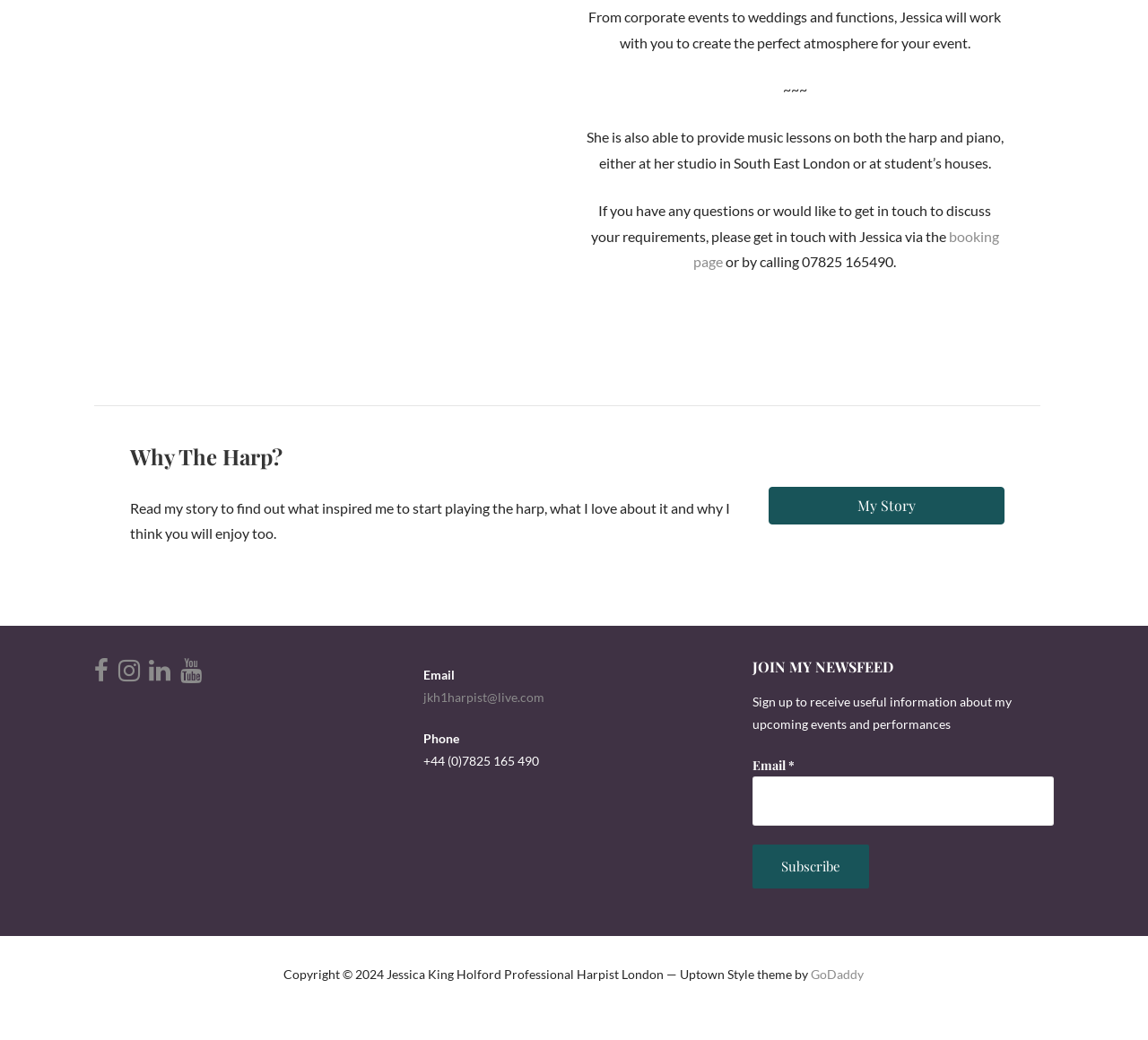What is the purpose of the 'JOIN MY NEWSFEED' section?
Please provide an in-depth and detailed response to the question.

The text 'Sign up to receive useful information about my upcoming events and performances' in the 'JOIN MY NEWSFEED' section suggests that the purpose of this section is to allow users to receive updates on Jessica's upcoming events.